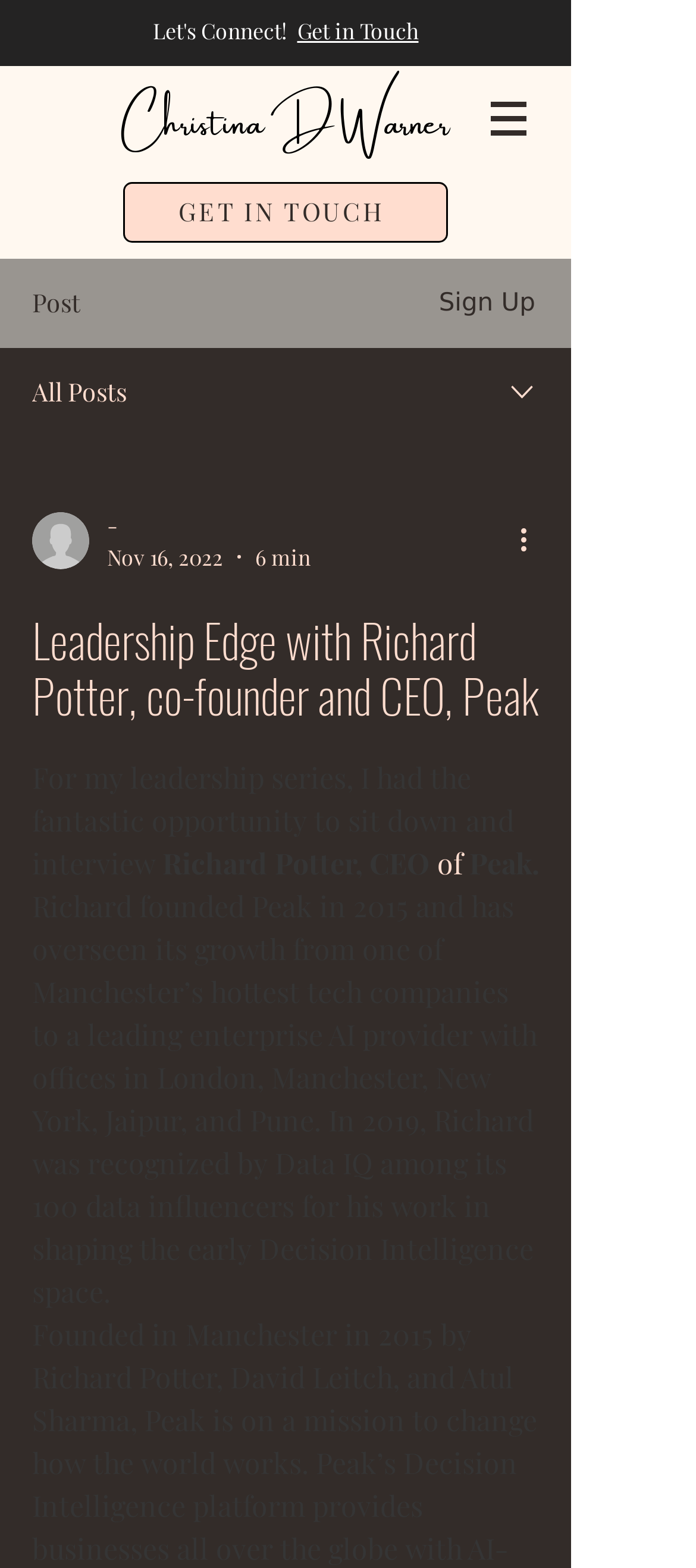What is the date of the article?
Kindly offer a comprehensive and detailed response to the question.

I found the answer by looking at the generic text 'Nov 16, 2022' which is likely to be the date of the article.